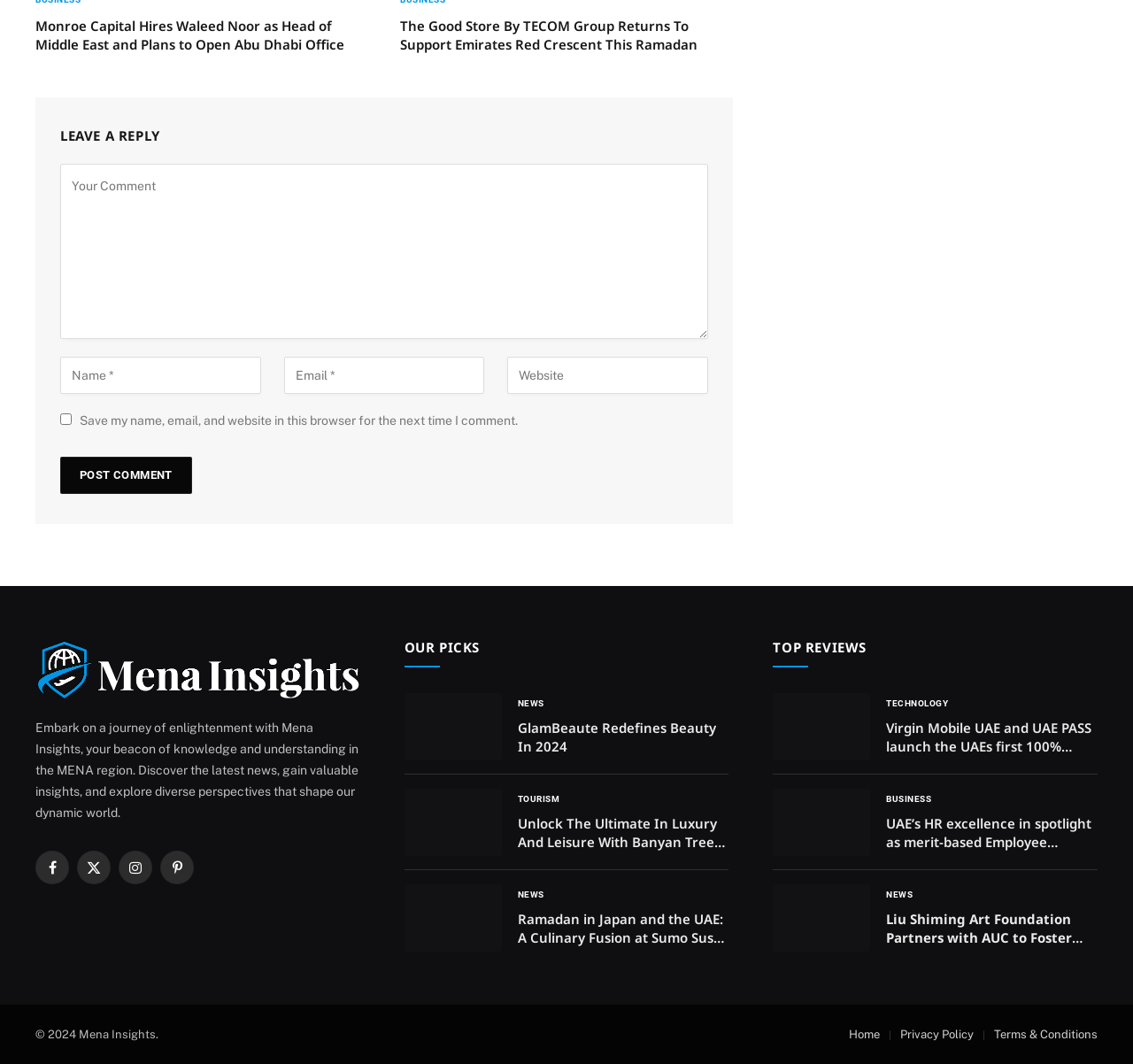What is the name of the foundation that partners with AUC to foster artistic and cultural initiatives?
Look at the image and respond with a single word or a short phrase.

Liu Shiming Art Foundation